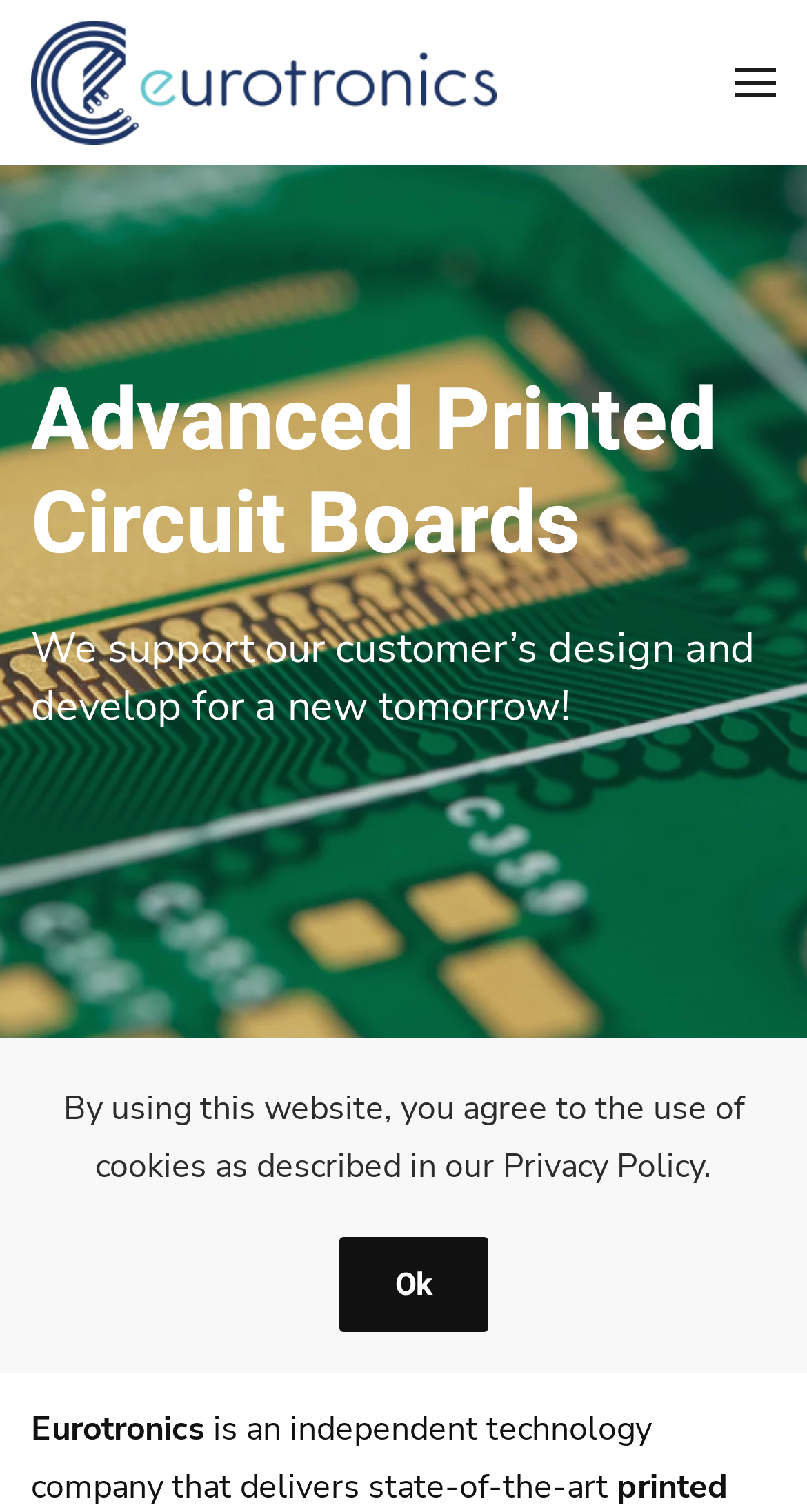Summarize the webpage with intricate details.

The webpage is about Eurotronics, an independent technology company that specializes in advanced printed circuit boards. At the top left corner, there is a link to go back to the homepage, accompanied by a small Eurotronics logo. On the top right corner, there is a link to open a menu, indicated by a small icon.

Below the top navigation, there are three headings that introduce the company and its mission. The first heading, "Advanced Printed Circuit Boards", is prominently displayed across the top of the page. The second heading, "We support our customer’s design and develop for a new tomorrow!", is positioned below the first one. The third heading, "An independent technology company", is located near the bottom of the page.

Following the headings, there is a brief description of the company, which is divided into two paragraphs. The first paragraph, "Eurotronics", is a short title, while the second paragraph, "is an independent technology company that delivers state-of-the-art...", provides more information about the company's services.

At the bottom of the page, there is a notice about the use of cookies on the website, which is accompanied by an "Ok" button to acknowledge the policy.